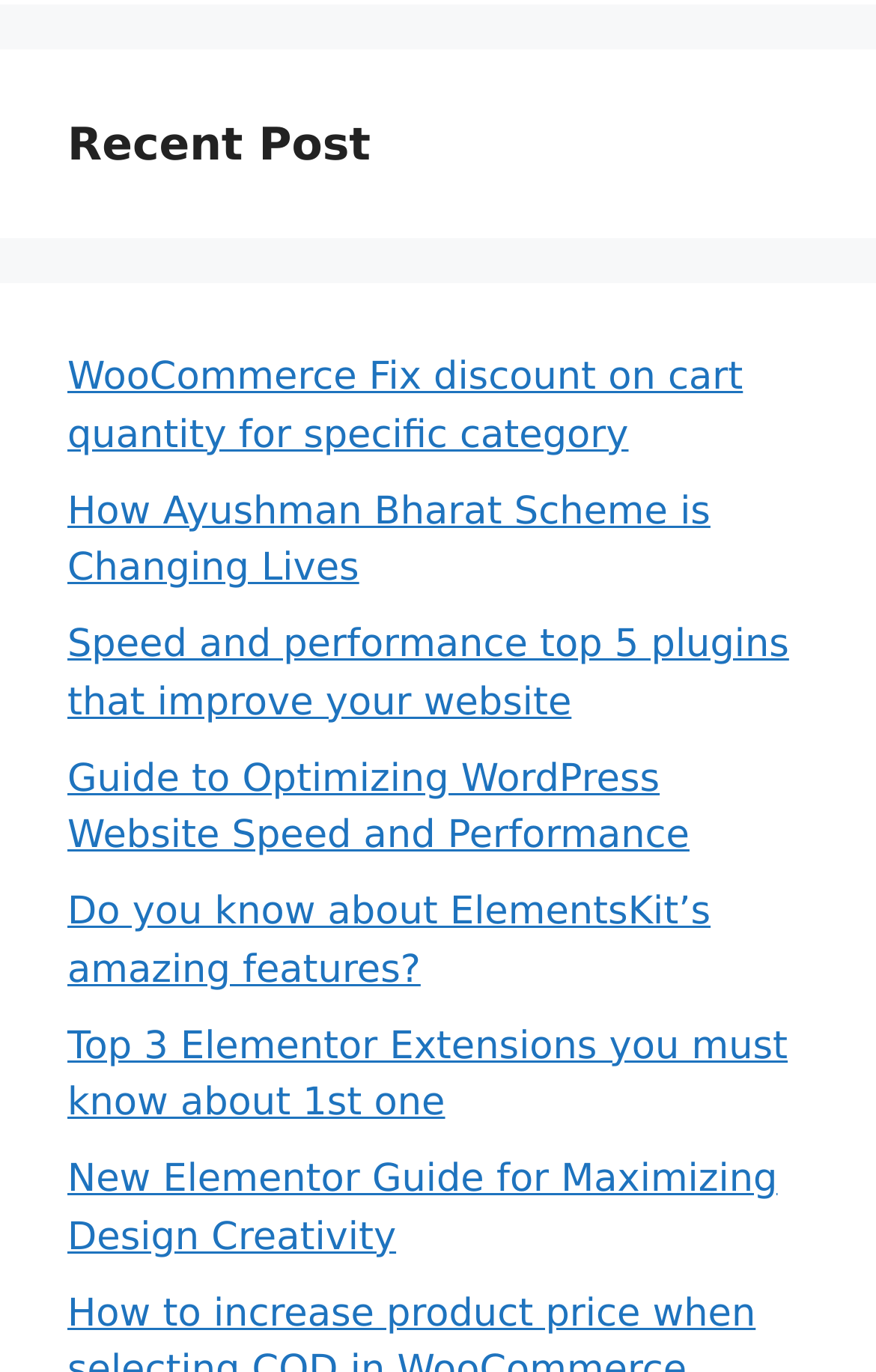Give a short answer to this question using one word or a phrase:
How many recent posts are listed?

2